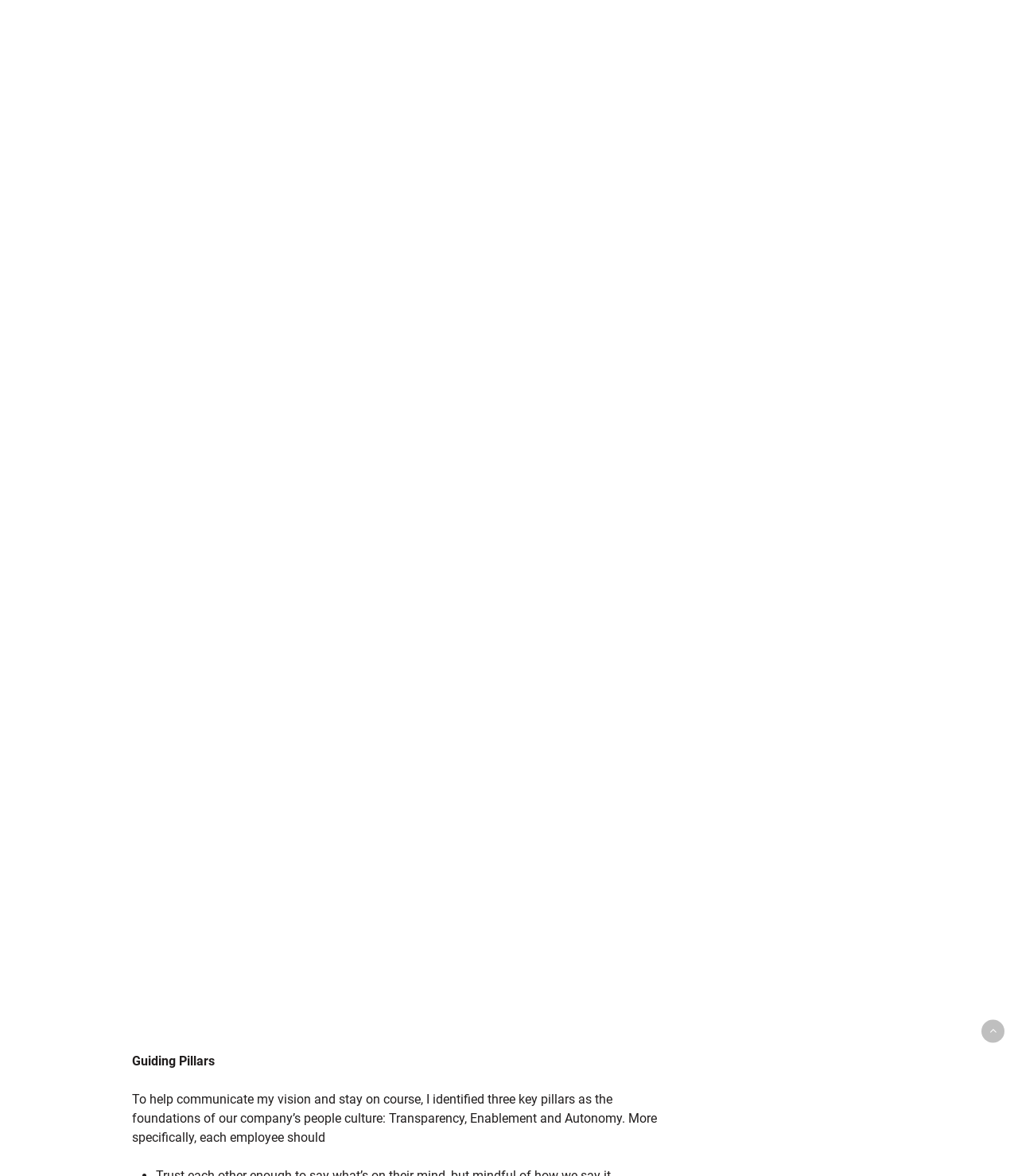Please identify the bounding box coordinates of the element's region that should be clicked to execute the following instruction: "Click the 'Products' link". The bounding box coordinates must be four float numbers between 0 and 1, i.e., [left, top, right, bottom].

[0.626, 0.025, 0.705, 0.041]